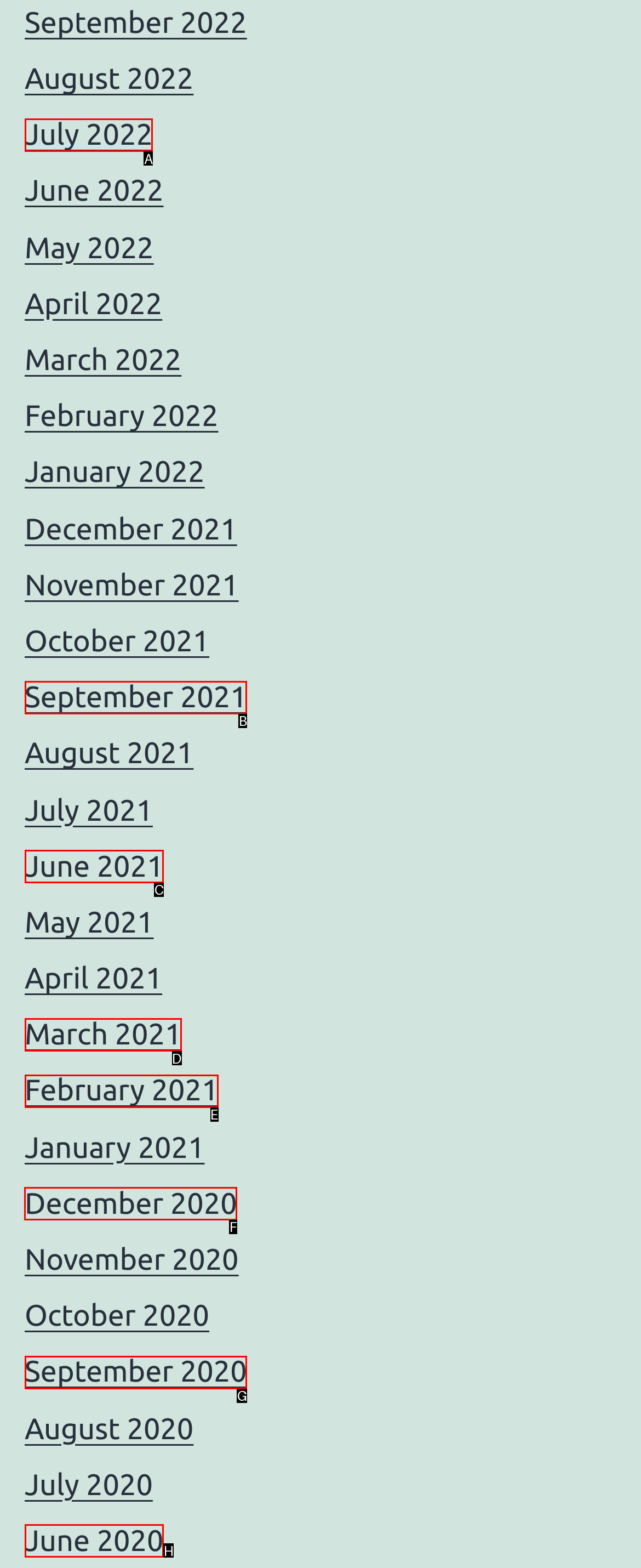Indicate the UI element to click to perform the task: check December 2020. Reply with the letter corresponding to the chosen element.

F